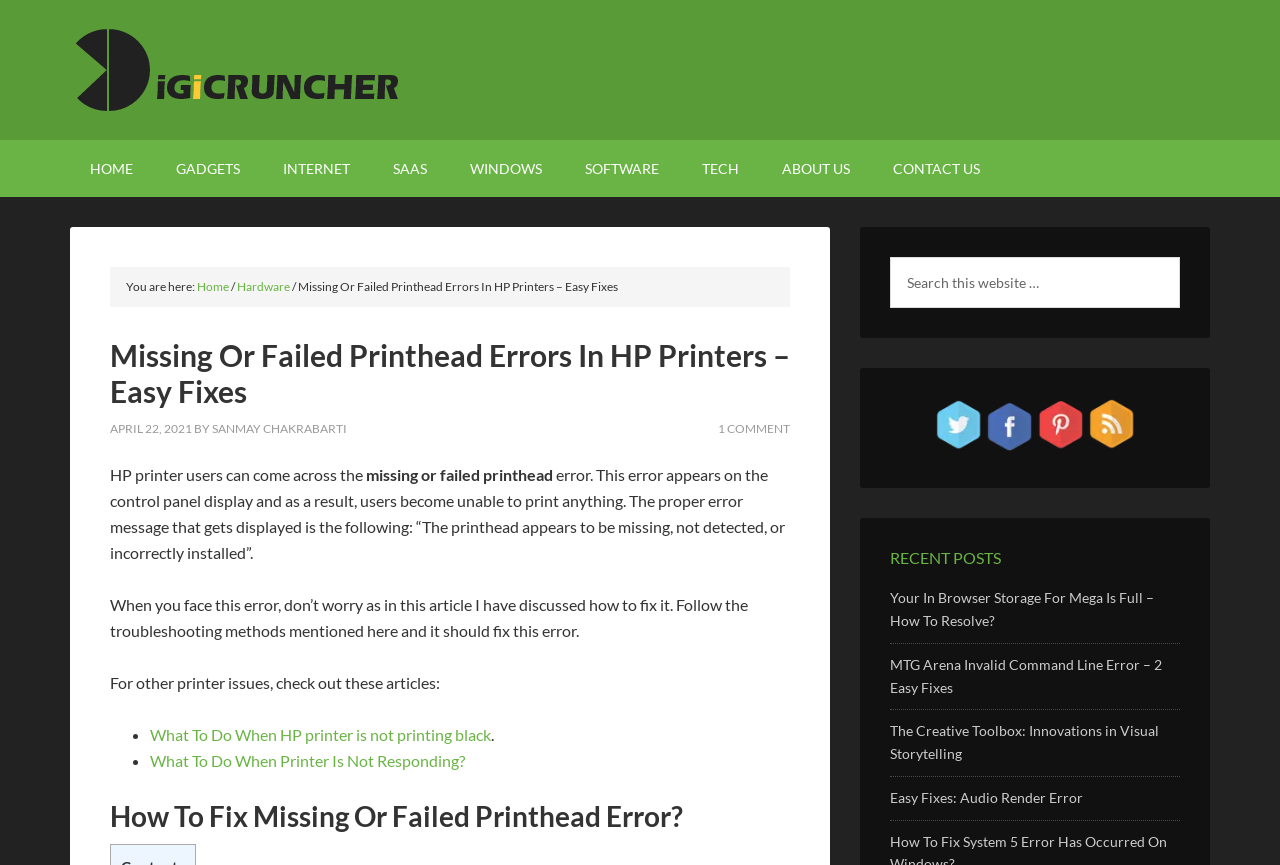Refer to the element description Gadgets and identify the corresponding bounding box in the screenshot. Format the coordinates as (top-left x, top-left y, bottom-right x, bottom-right y) with values in the range of 0 to 1.

[0.122, 0.162, 0.203, 0.228]